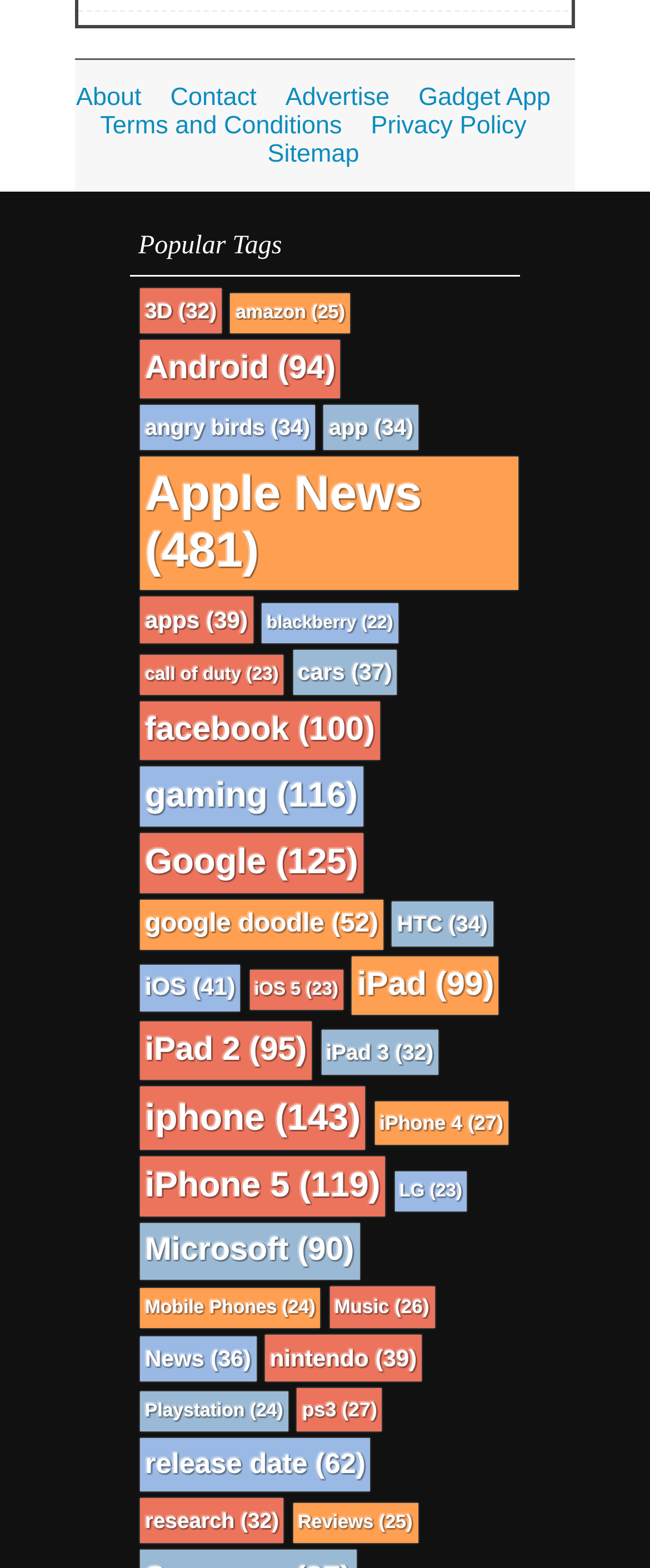How many items are in the 'Apple News' category?
Please respond to the question with a detailed and thorough explanation.

The 'Apple News' category has 481 items, which is indicated by the number in parentheses next to the category name.